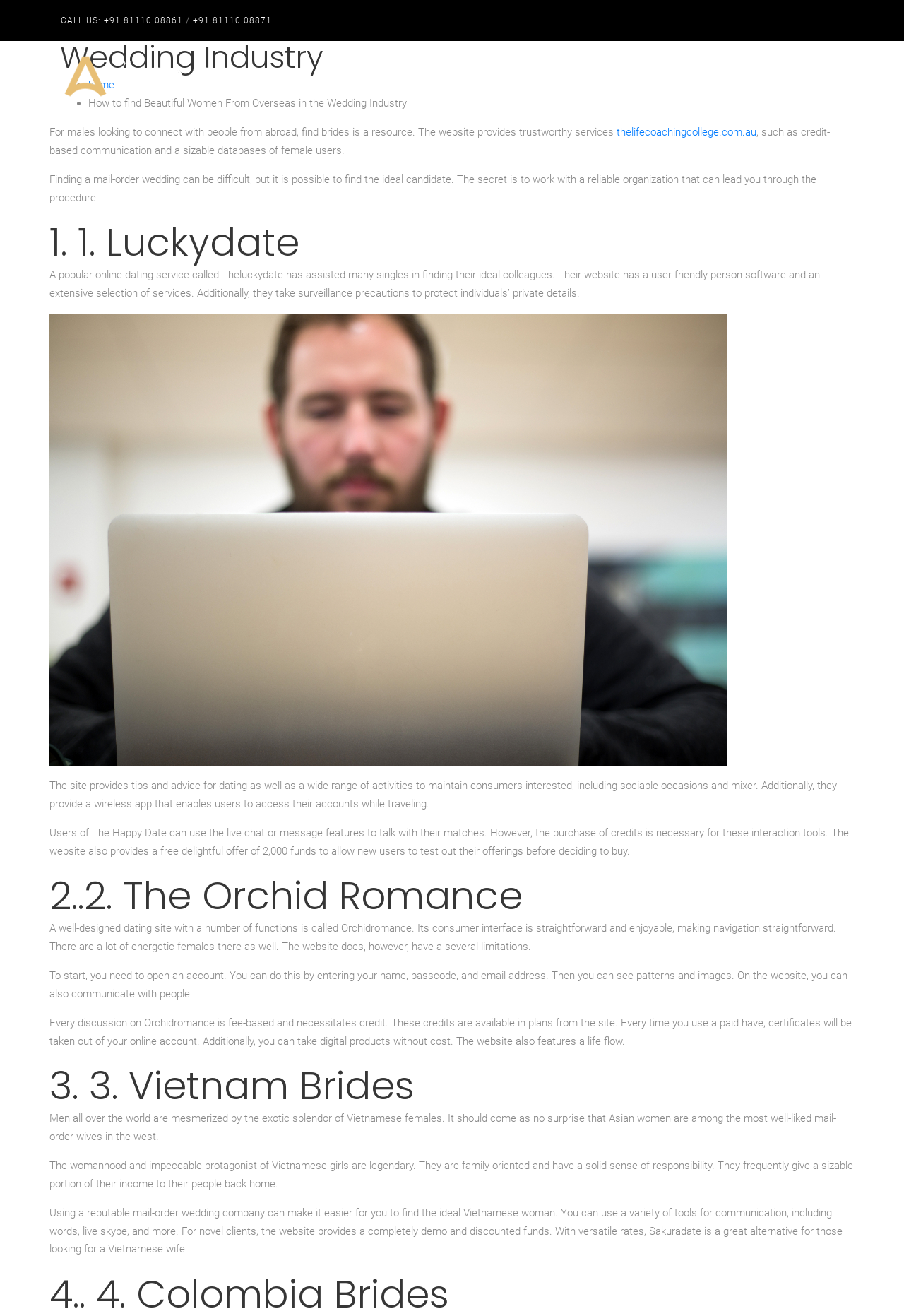Respond to the question below with a single word or phrase:
What is required to start using Orchidromance?

Open an account